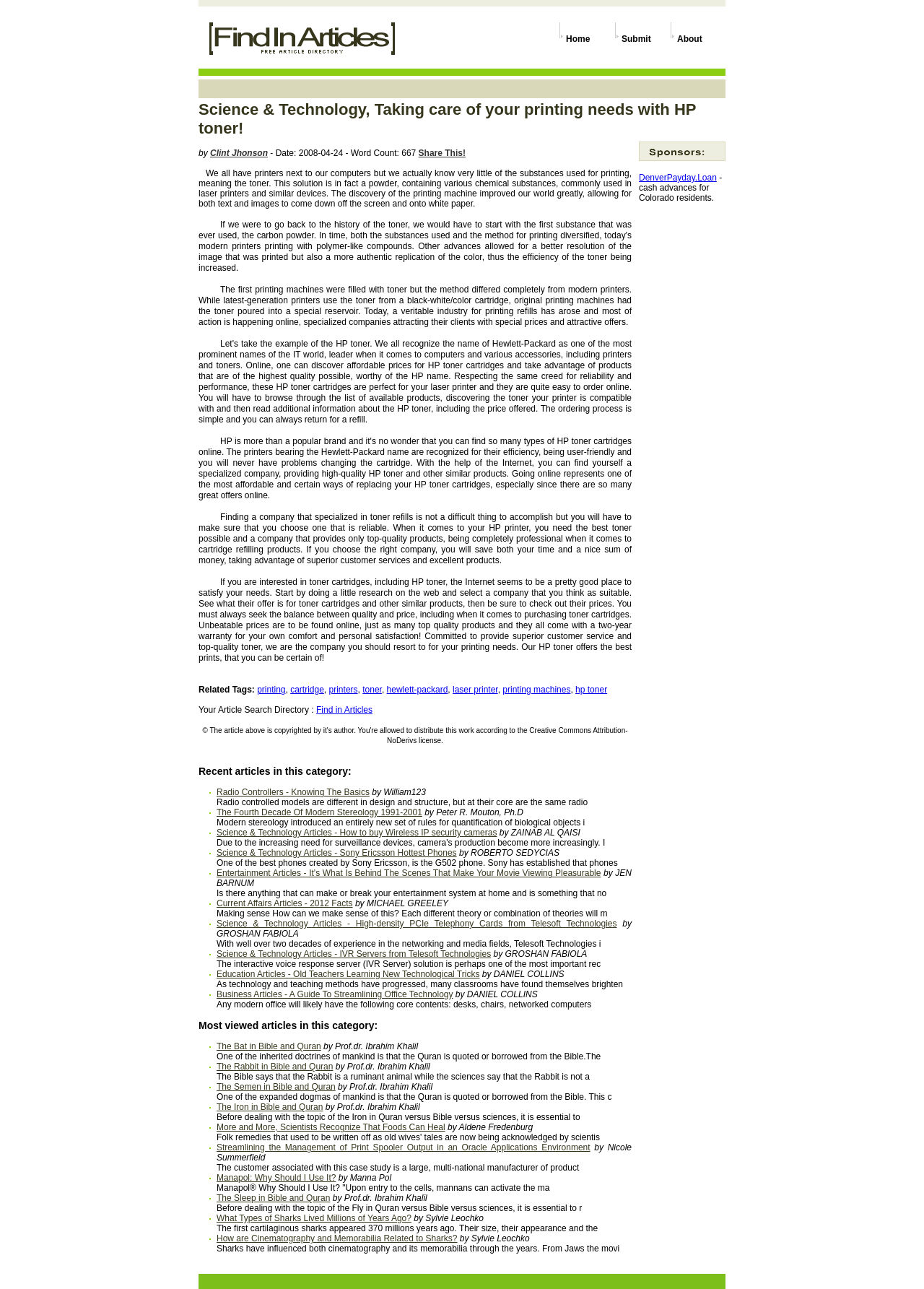Find the bounding box of the UI element described as follows: "laser printer".

[0.49, 0.531, 0.539, 0.539]